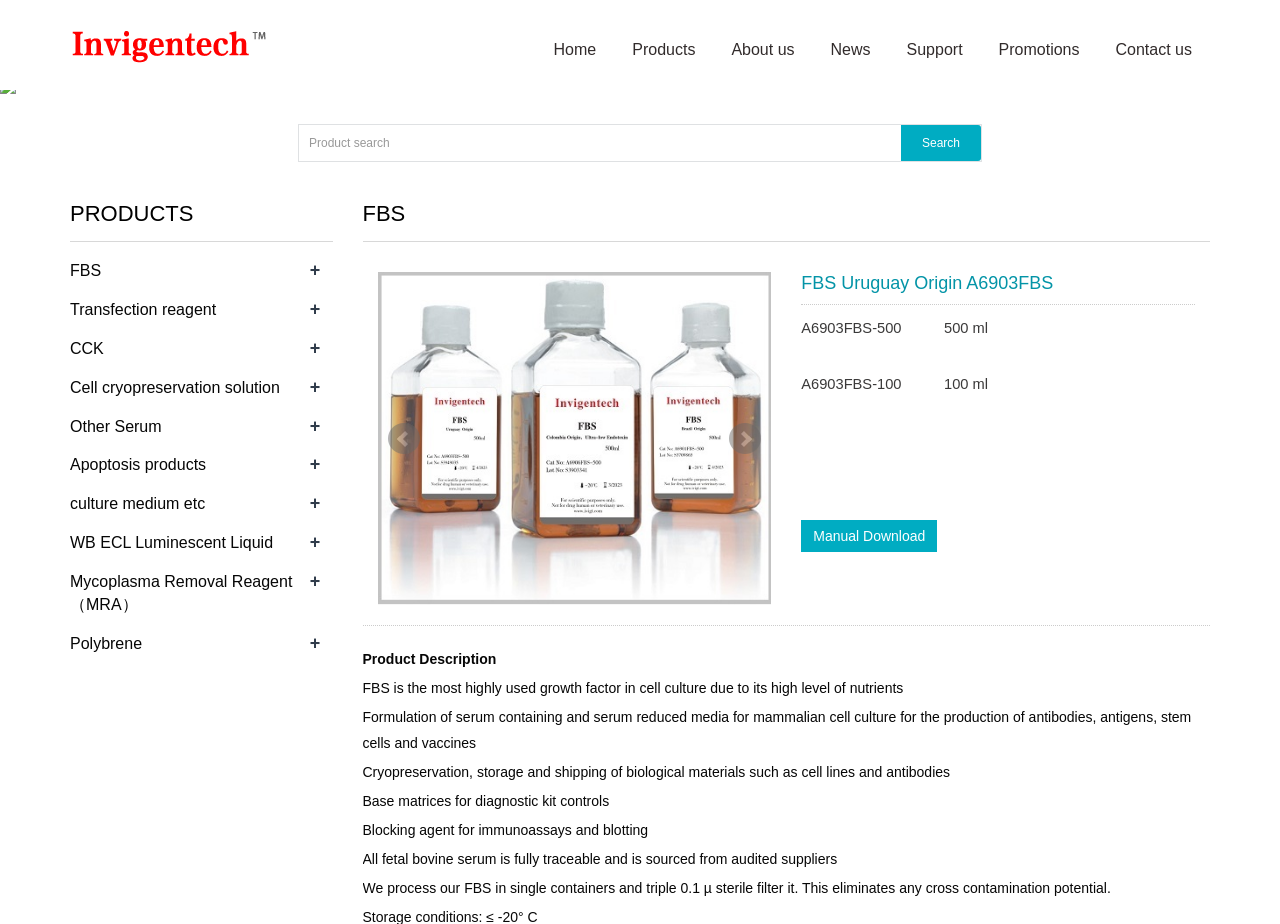How many links are there in the navigation menu?
Using the image as a reference, answer the question with a short word or phrase.

7